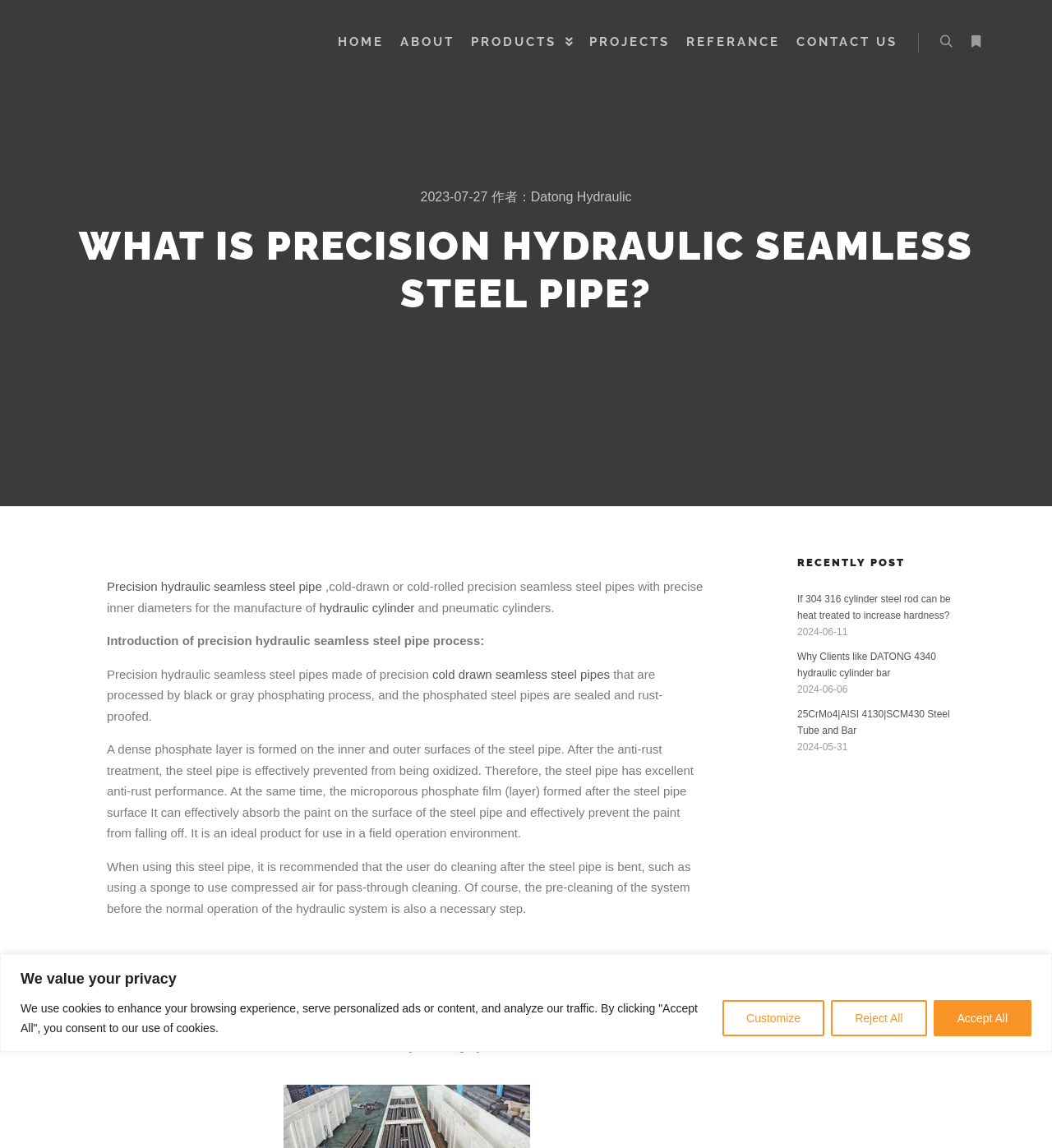Determine the bounding box coordinates of the region I should click to achieve the following instruction: "Click the Datong Hydraulic logo". Ensure the bounding box coordinates are four float numbers between 0 and 1, i.e., [left, top, right, bottom].

[0.047, 0.0, 0.203, 0.073]